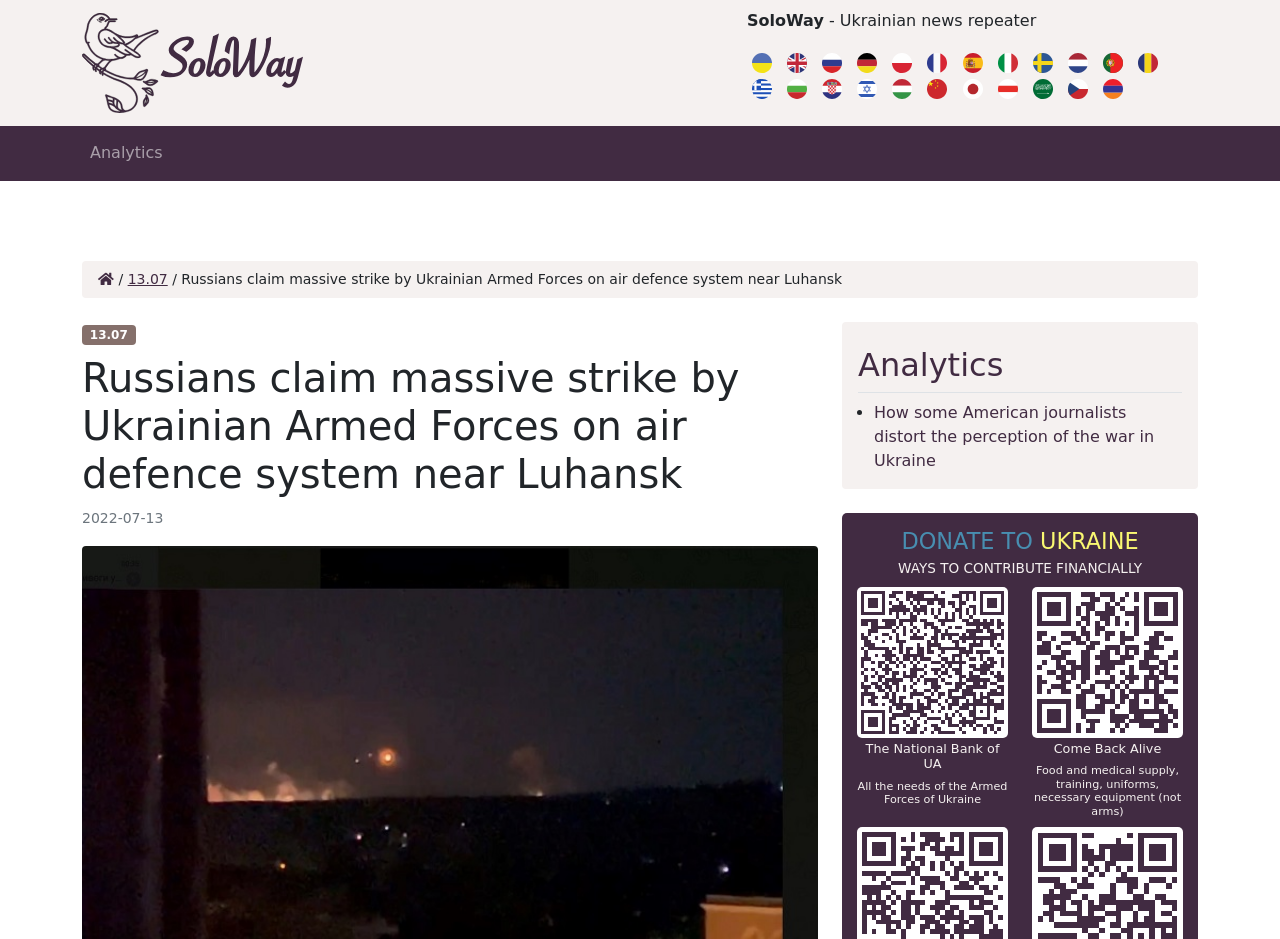Can you find and generate the webpage's heading?

Russians claim massive strike by Ukrainian Armed Forces on air defence system near Luhansk